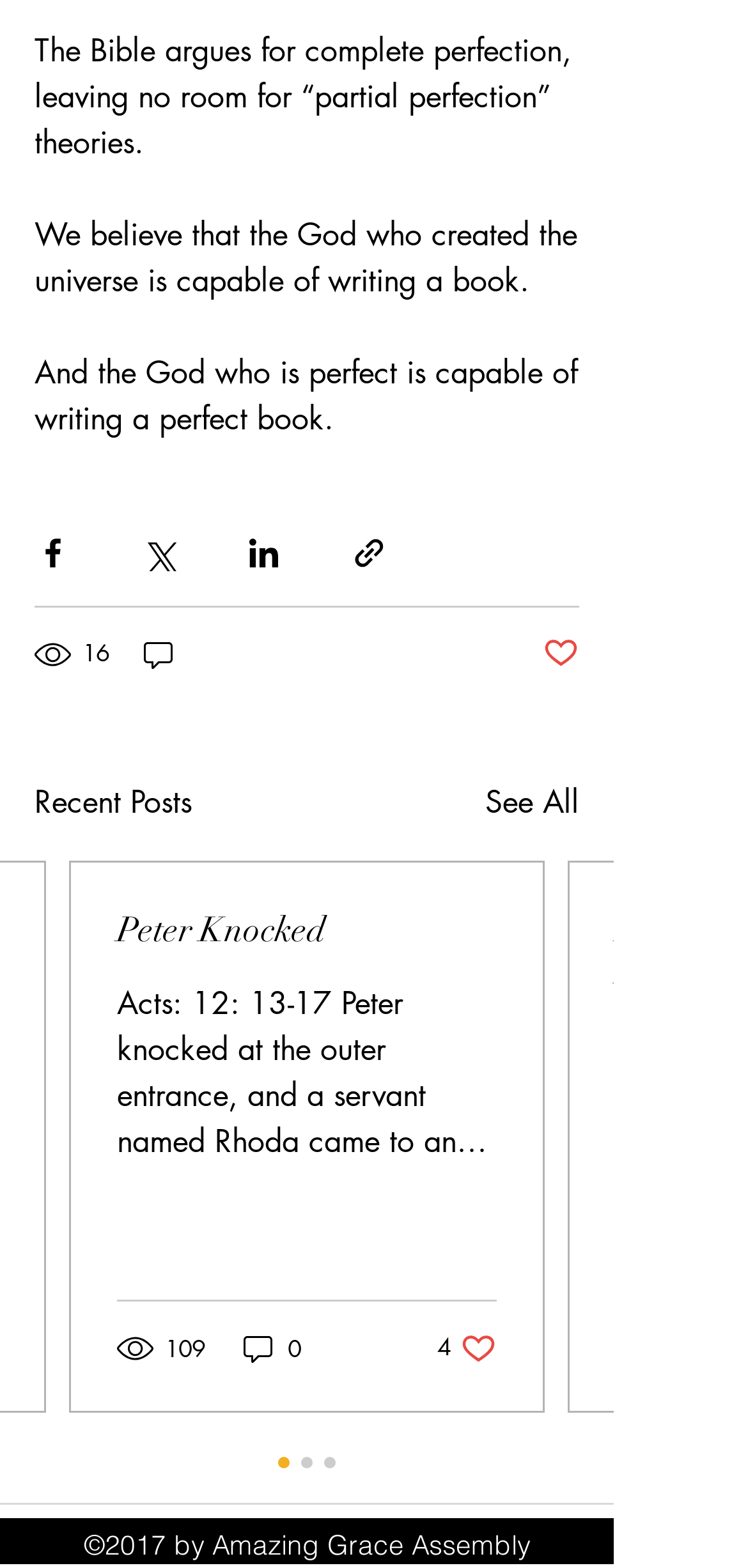Please pinpoint the bounding box coordinates for the region I should click to adhere to this instruction: "Search the forum".

None